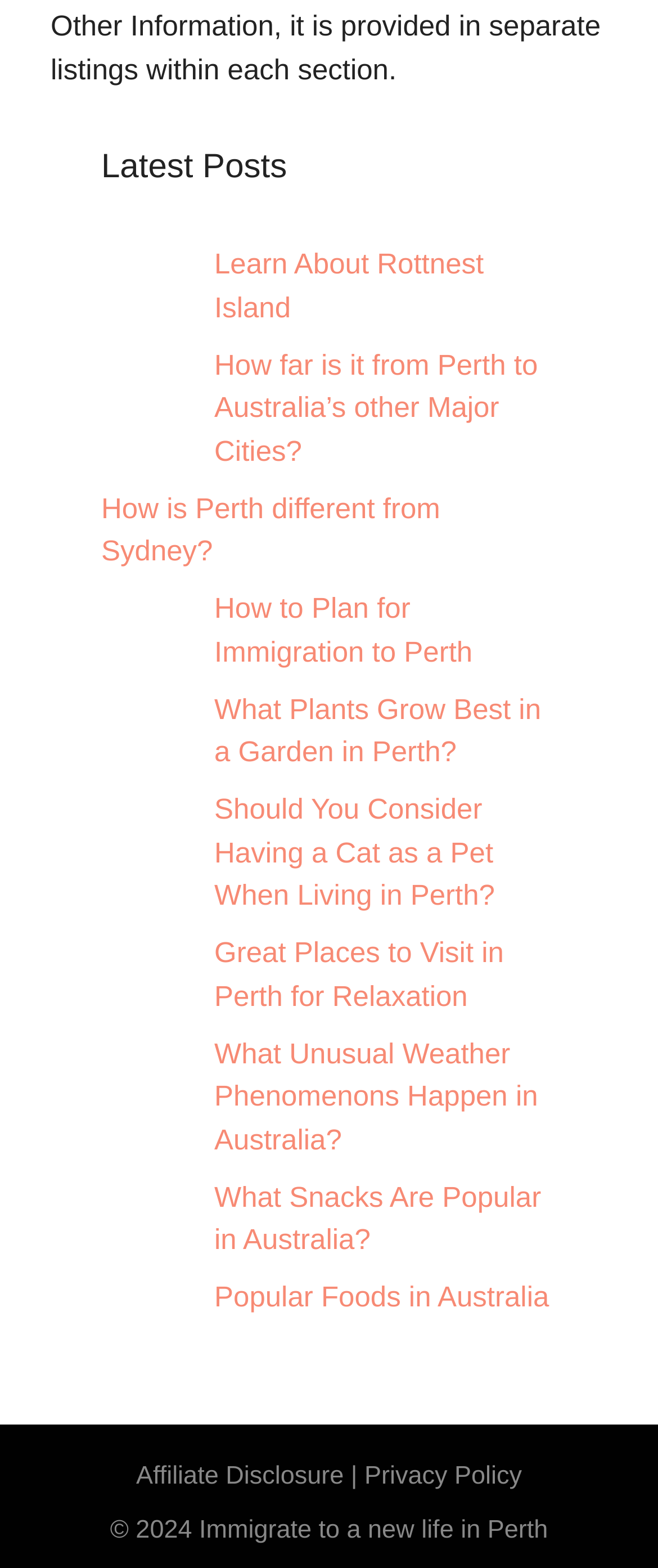What is the last link on the webpage about? Refer to the image and provide a one-word or short phrase answer.

Popular Foods in Australia